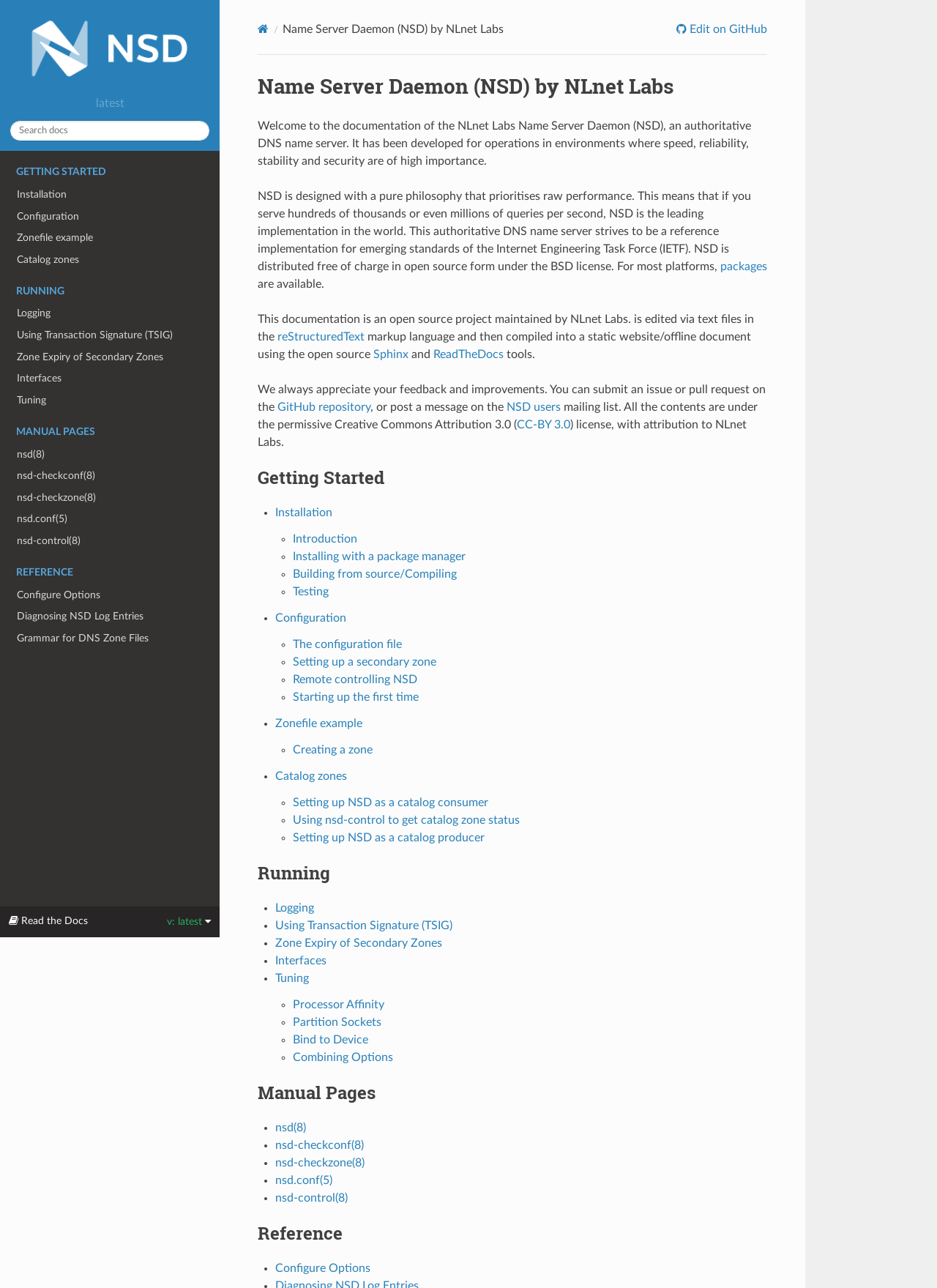Offer a detailed explanation of the webpage layout and contents.

The webpage is dedicated to the documentation of the Name Server Daemon (NSD) by NLnet Labs, an authoritative DNS name server. At the top left corner, there is a logo and a search bar. Below the search bar, there is a navigation menu with several headings, including "GETTING STARTED", "RUNNING", "MANUAL PAGES", and "REFERENCE". Each heading has multiple links underneath, providing access to various topics related to NSD.

On the right side of the navigation menu, there is a page navigation section with links to "Home", "Edit on GitHub", and a separator line. Below the separator line, there is a heading "Name Server Daemon (NSD) by NLnet Labs" followed by a brief introduction to NSD, describing its features and goals.

The main content of the webpage is divided into several sections. The first section, "Welcome to the documentation of the NLnet Labs Name Server Daemon (NSD)", provides an overview of NSD and its design philosophy. The second section, "Getting Started", lists several links to topics such as installation, configuration, and zonefile examples.

Throughout the webpage, there are multiple links to various topics, including manual pages, reference materials, and tutorials. The links are organized in a hierarchical structure, with headings and subheadings guiding the user through the content.